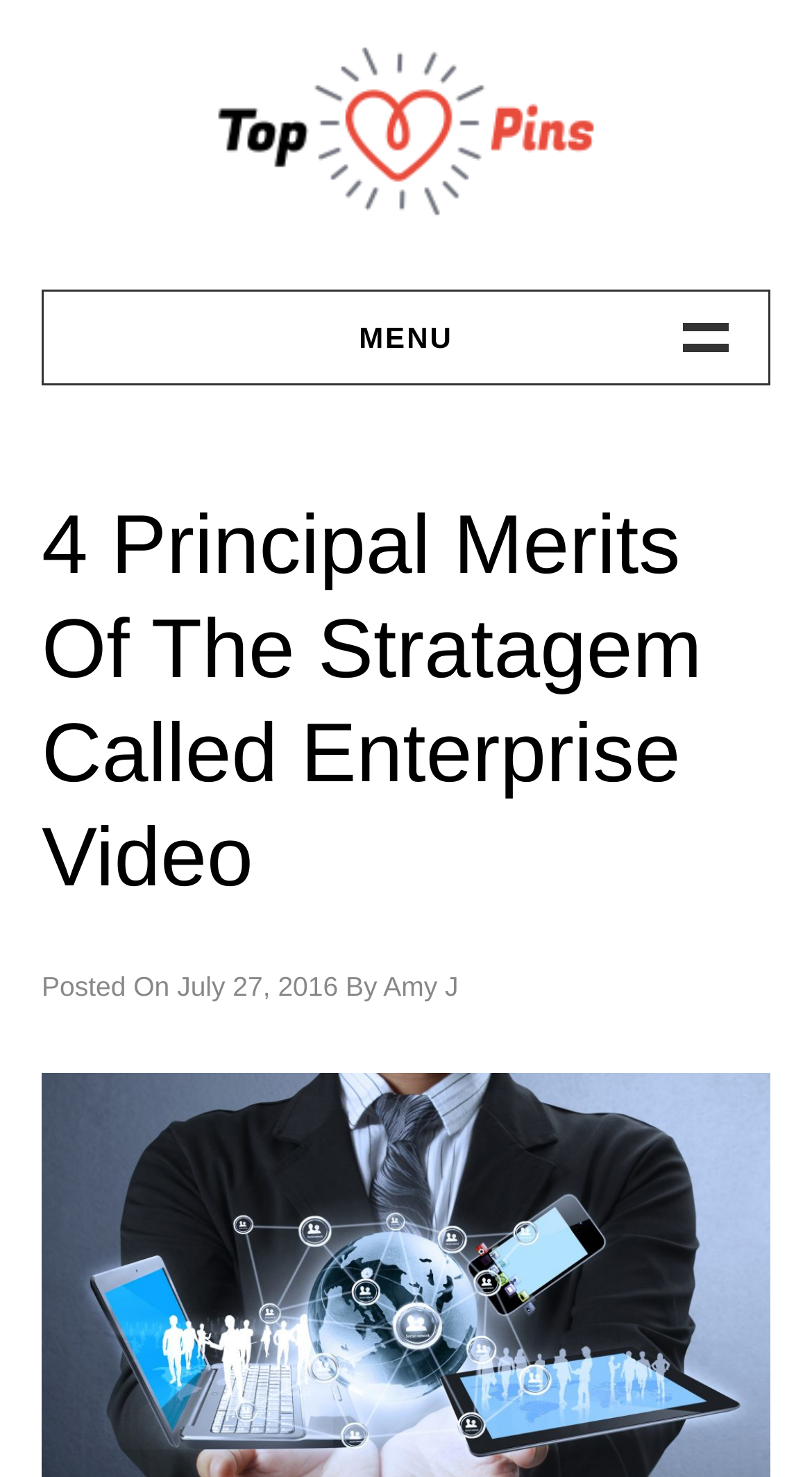Determine the bounding box coordinates of the target area to click to execute the following instruction: "read the article."

[0.051, 0.334, 0.949, 0.616]